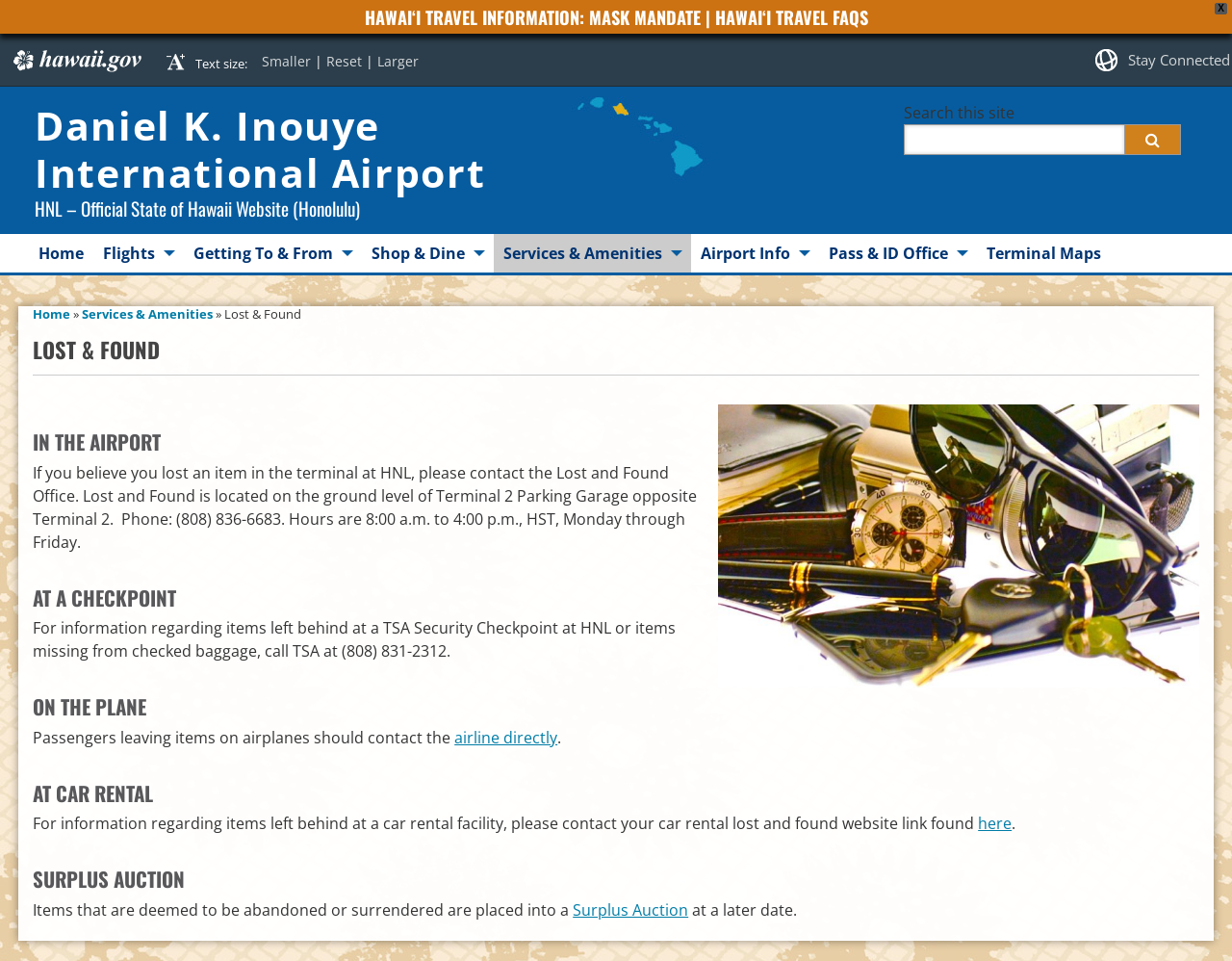Determine the coordinates of the bounding box that should be clicked to complete the instruction: "Go to Hawaii.gov". The coordinates should be represented by four float numbers between 0 and 1: [left, top, right, bottom].

[0.005, 0.048, 0.118, 0.078]